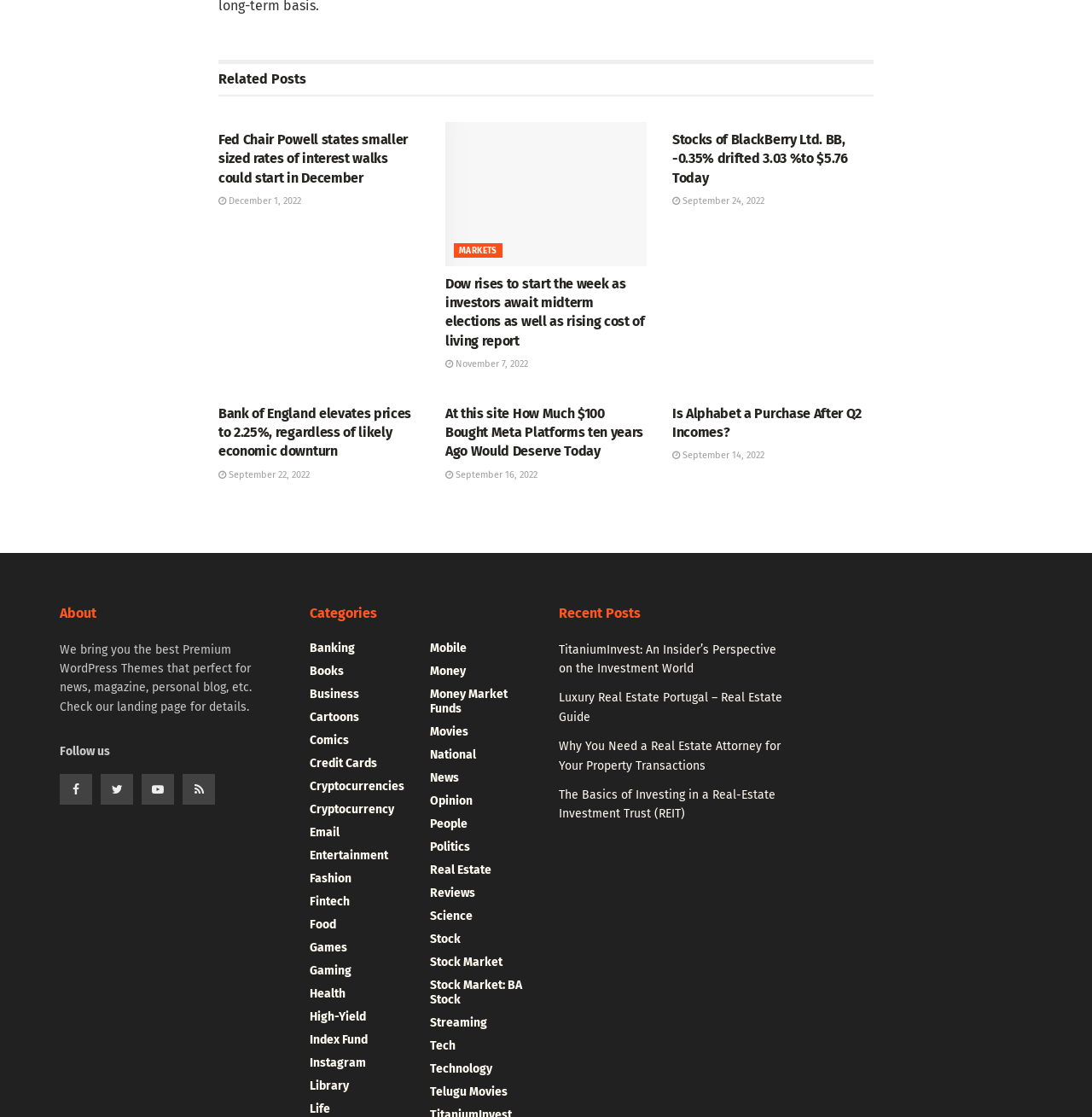How many articles are there in the section with the heading 'Related Posts'?
Deliver a detailed and extensive answer to the question.

I looked at the section with the heading 'Related Posts' and counted the number of articles underneath it. I found 5 articles, each with a title and a link.